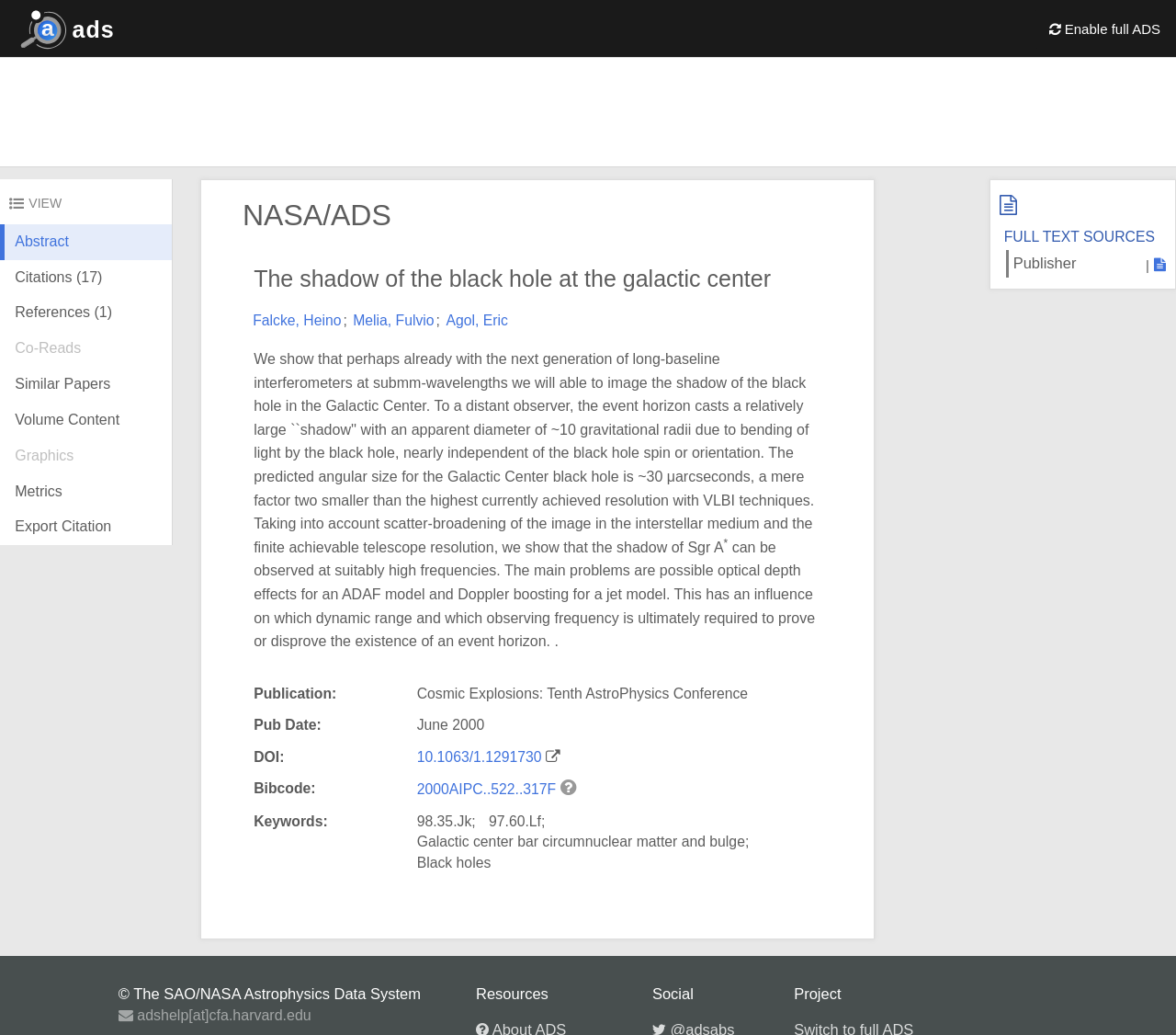Locate the UI element described by Abstract in the provided webpage screenshot. Return the bounding box coordinates in the format (top-left x, top-left y, bottom-right x, bottom-right y), ensuring all values are between 0 and 1.

[0.0, 0.188, 0.146, 0.251]